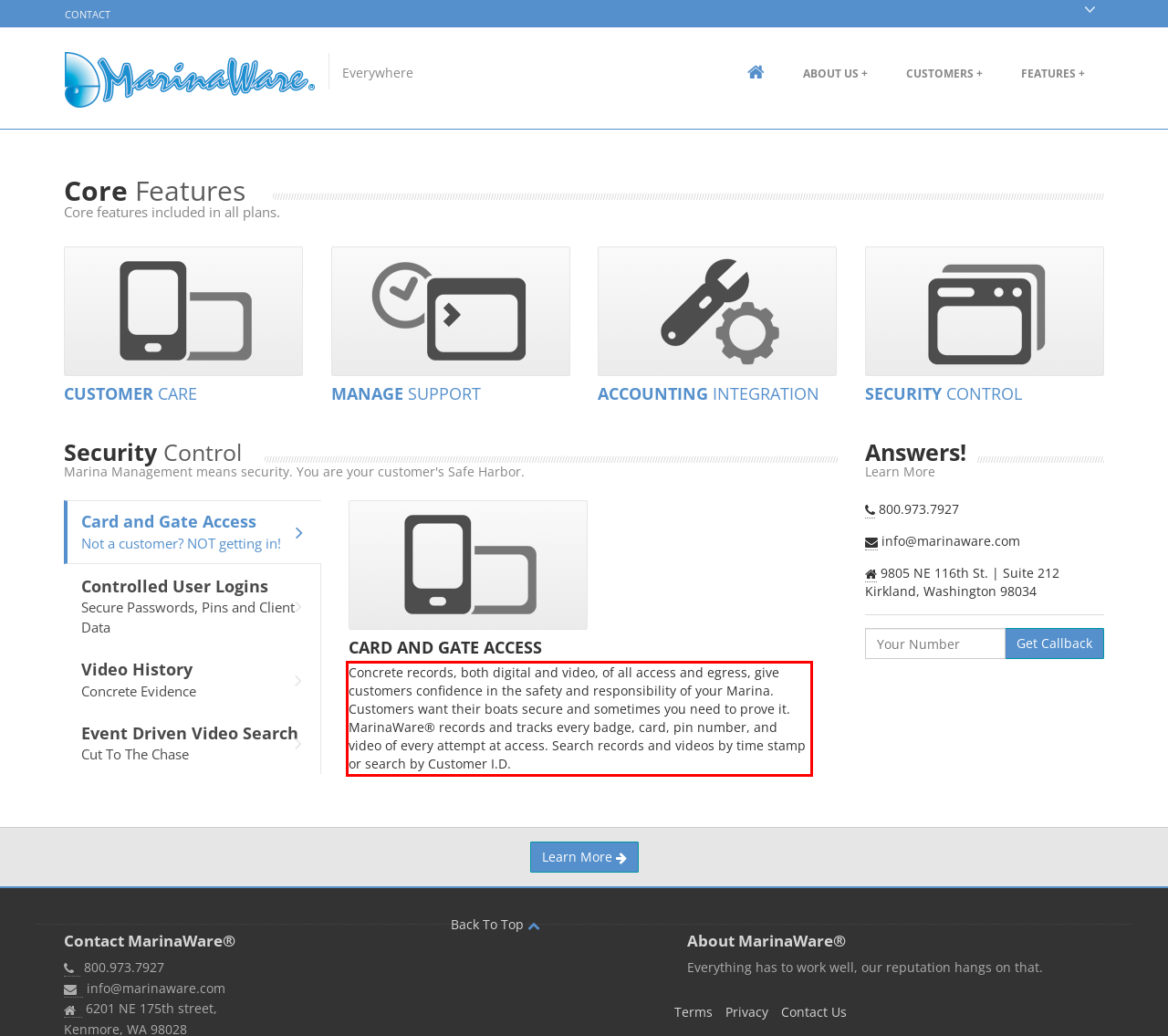You are presented with a screenshot containing a red rectangle. Extract the text found inside this red bounding box.

Concrete records, both digital and video, of all access and egress, give customers confidence in the safety and responsibility of your Marina. Customers want their boats secure and sometimes you need to prove it. MarinaWare® records and tracks every badge, card, pin number, and video of every attempt at access. Search records and videos by time stamp or search by Customer I.D.